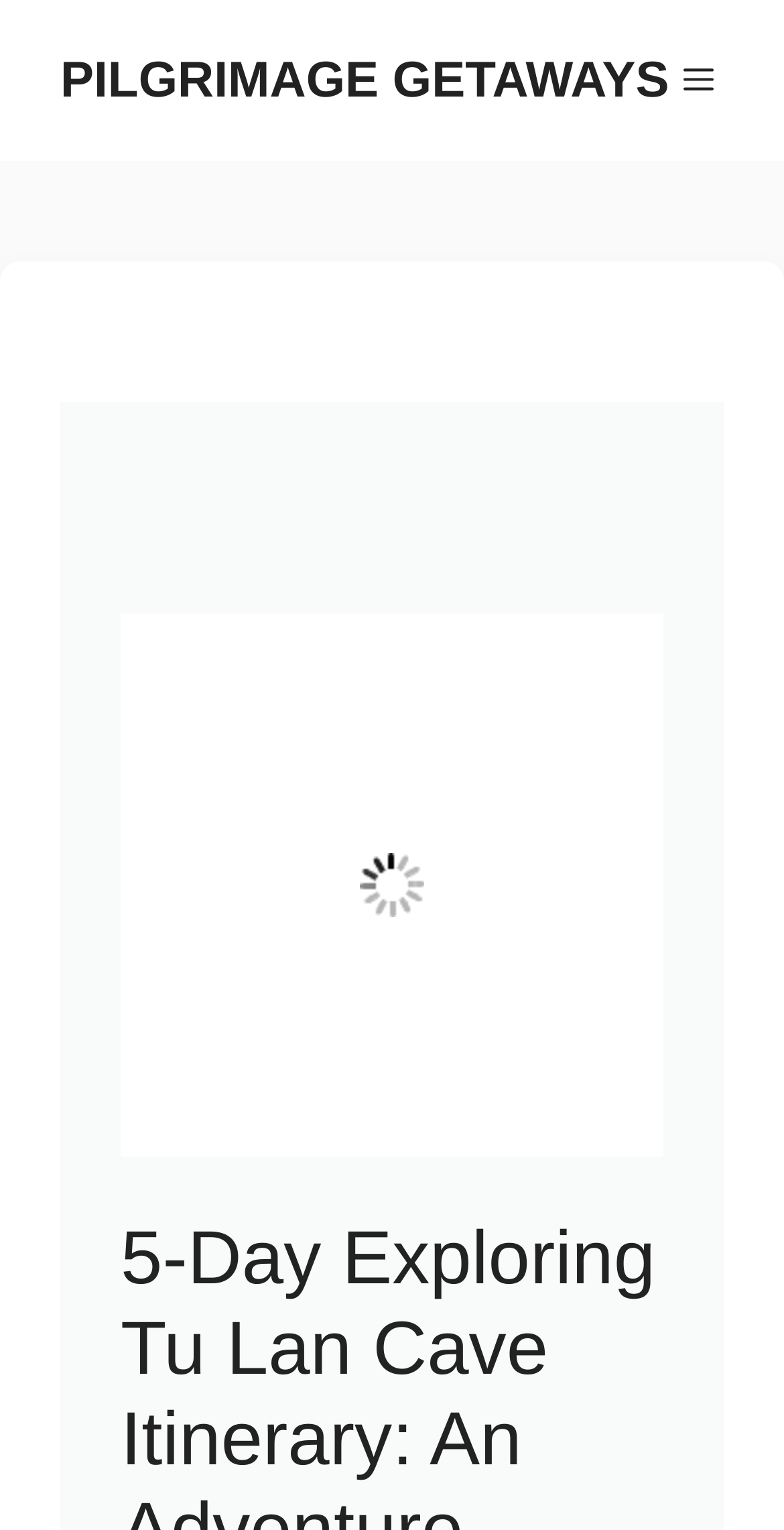Identify the bounding box of the UI element that matches this description: "Pilgrimage Getaways".

[0.077, 0.034, 0.853, 0.071]